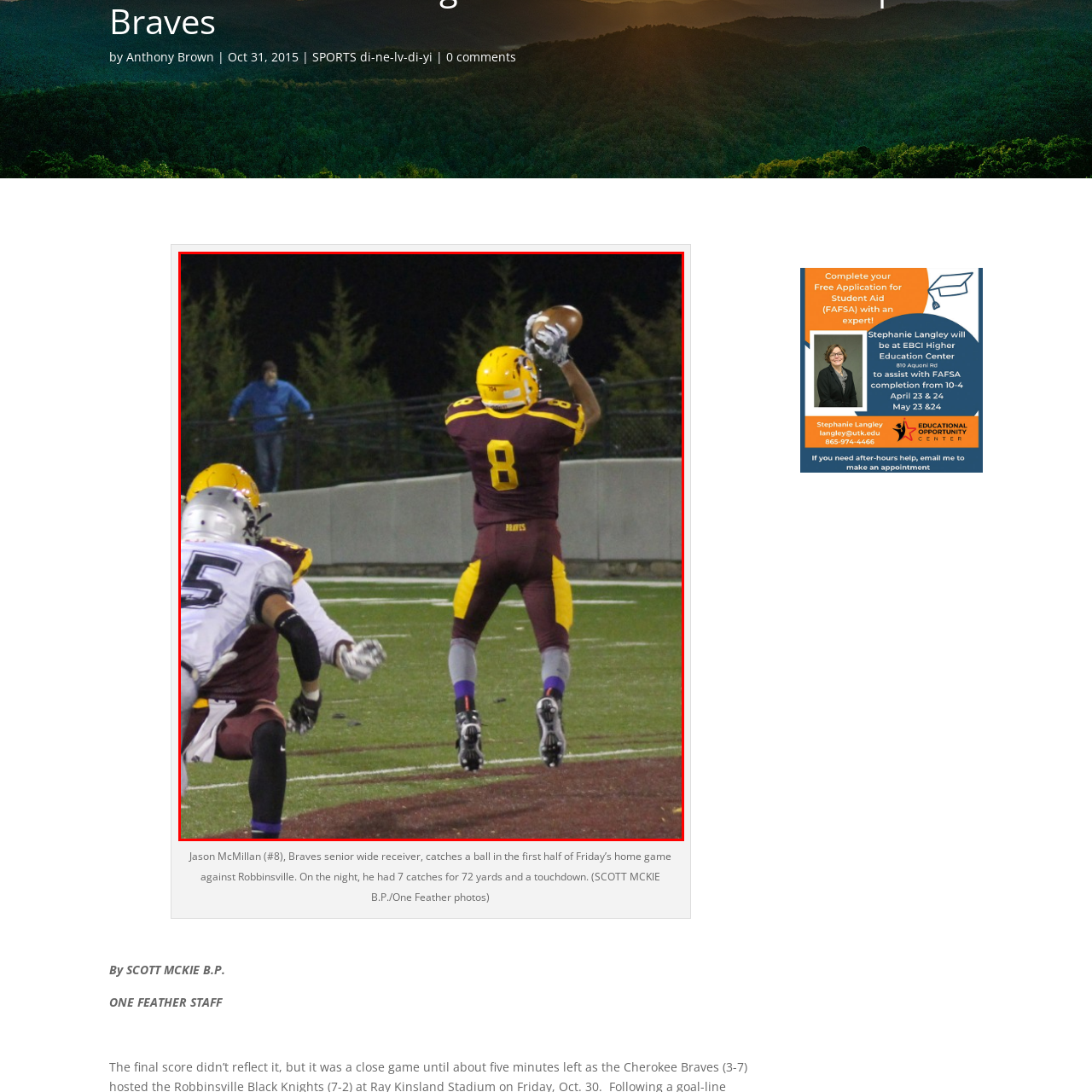Observe the image within the red-bordered area and respond to the following question in detail, making use of the visual information: Who took the photo?

The caption credits the photo to Scott Mckie B.P., a member of the One Feather staff, taken on October 31, 2015.